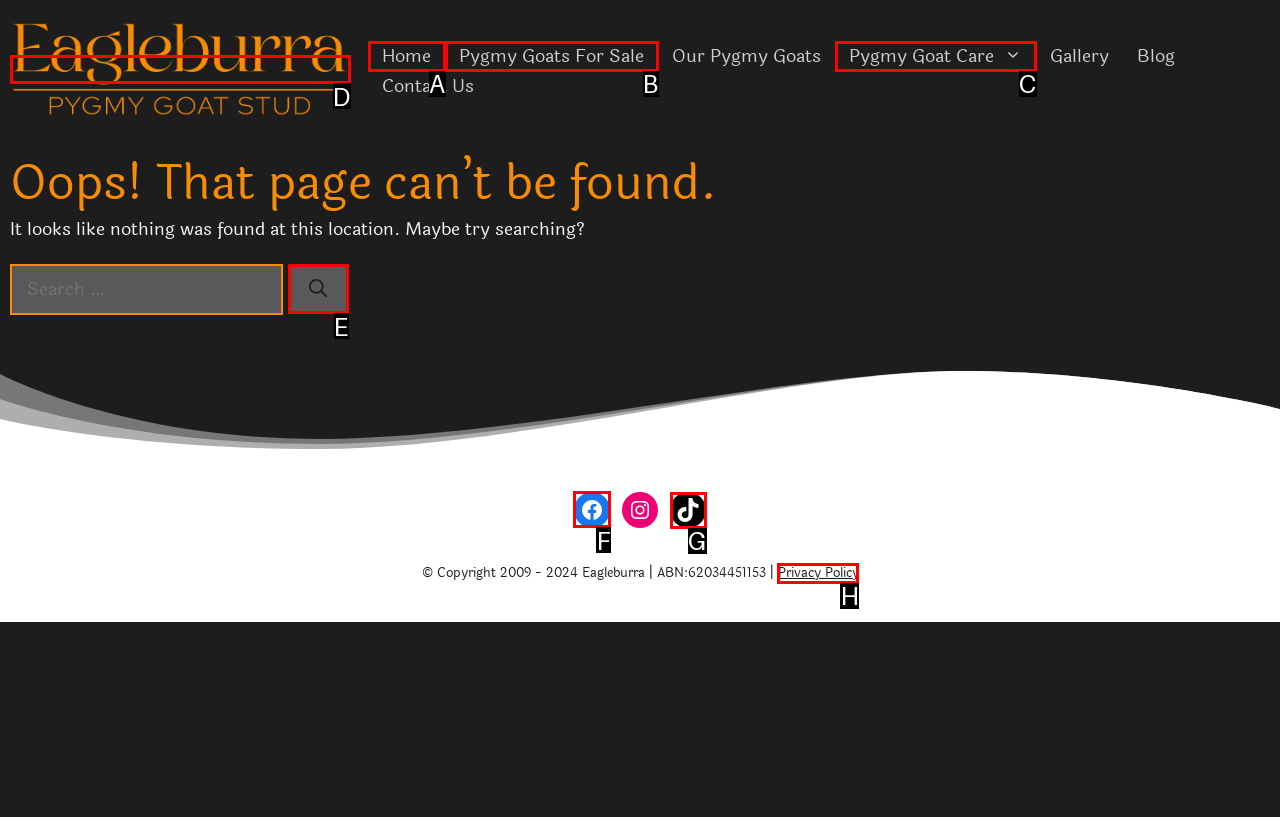Provide the letter of the HTML element that you need to click on to perform the task: Visit the Facebook page.
Answer with the letter corresponding to the correct option.

F